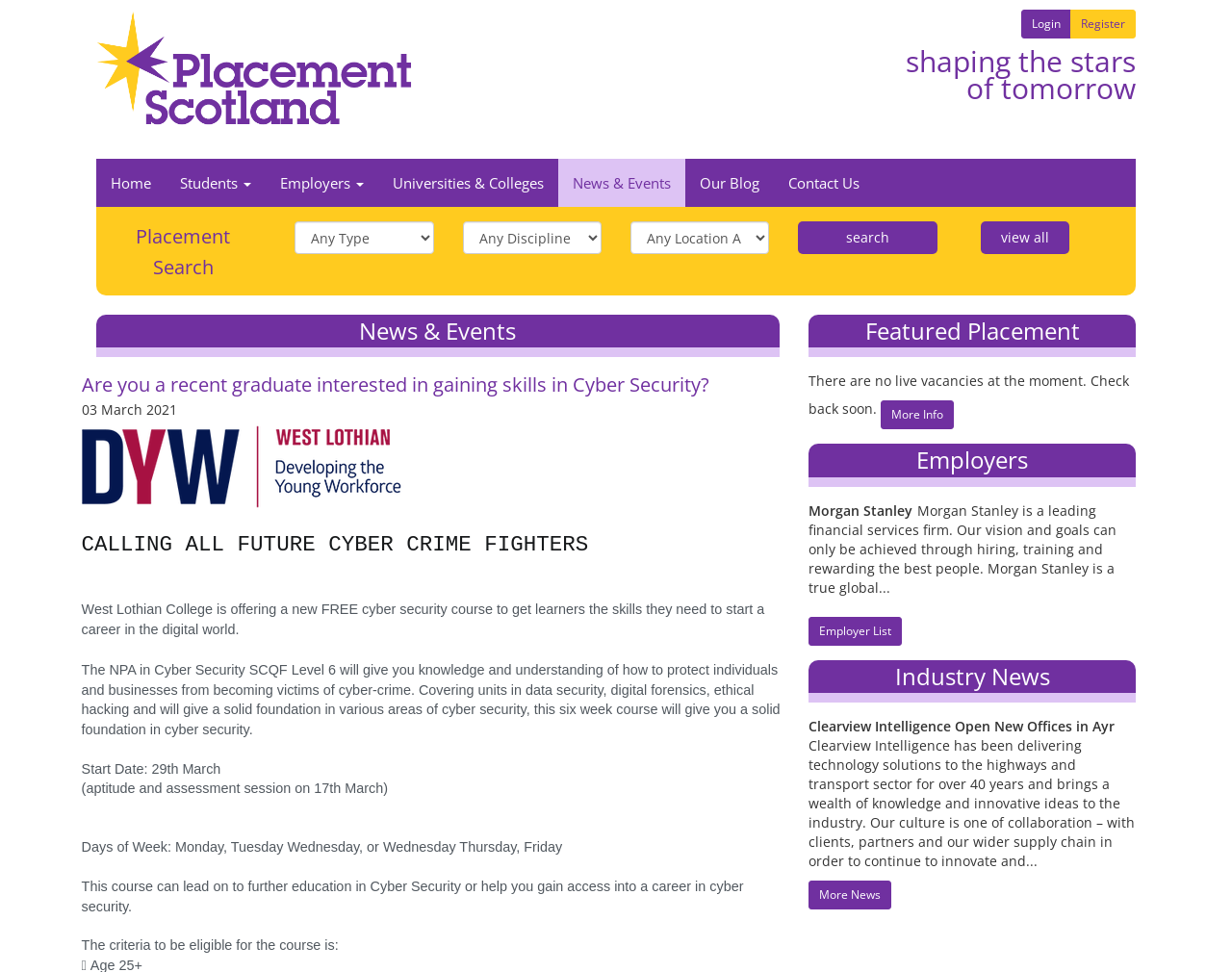Determine the bounding box coordinates of the UI element that matches the following description: "name="ctl01$ctl00$mainContentArea$JobSearch1$CandidateAdvertSearchWithManager1$CandidateAdvertSearch1$btnSearch" title="Search" value="Search"". The coordinates should be four float numbers between 0 and 1 in the format [left, top, right, bottom].

[0.648, 0.228, 0.761, 0.261]